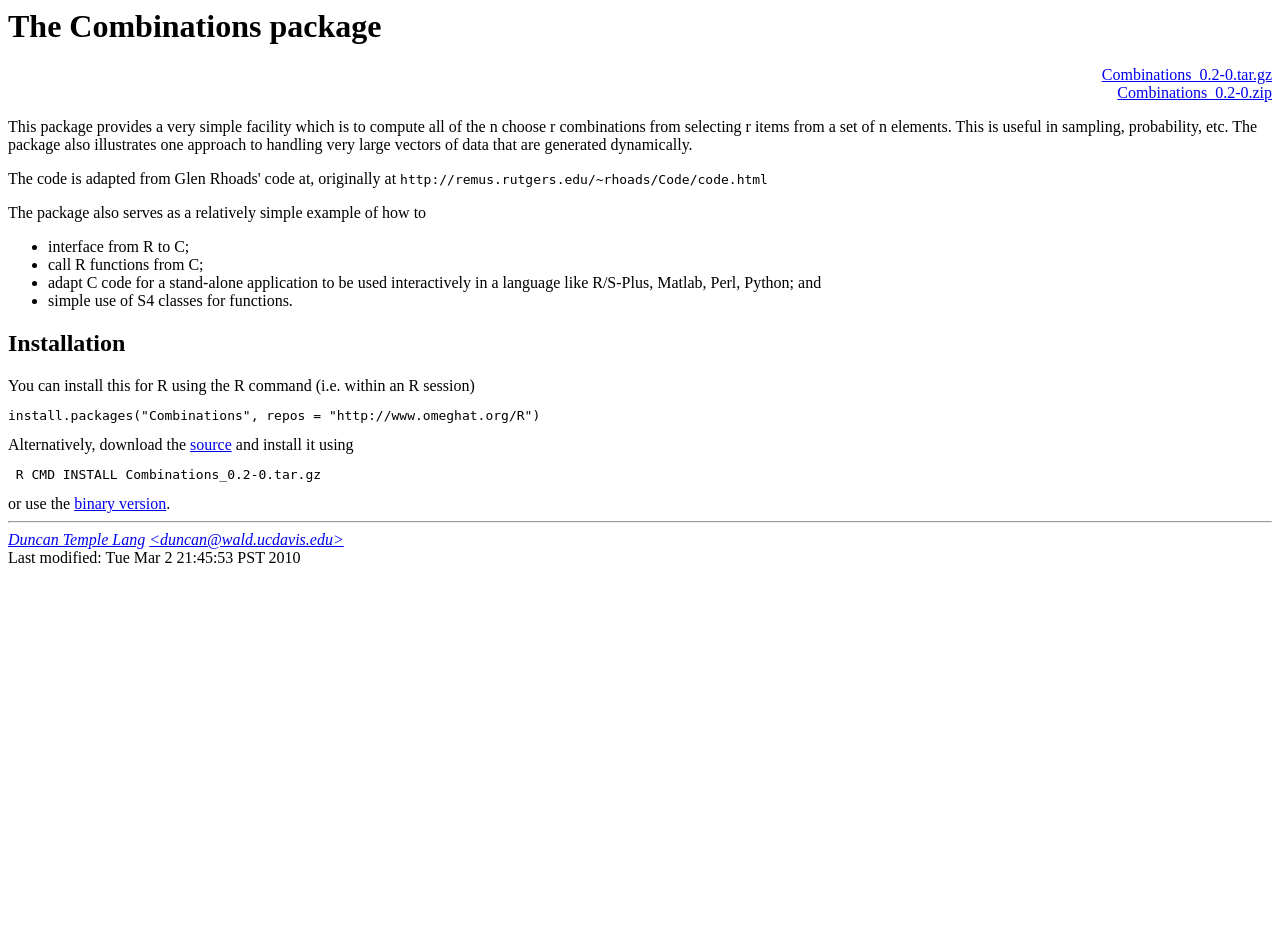What is the author's email address?
Using the image as a reference, answer the question in detail.

The webpage provides a link to the author's email address, which is 'duncan@wald.ucdavis.edu', as shown in the section with the author's name, Duncan Temple Lang.